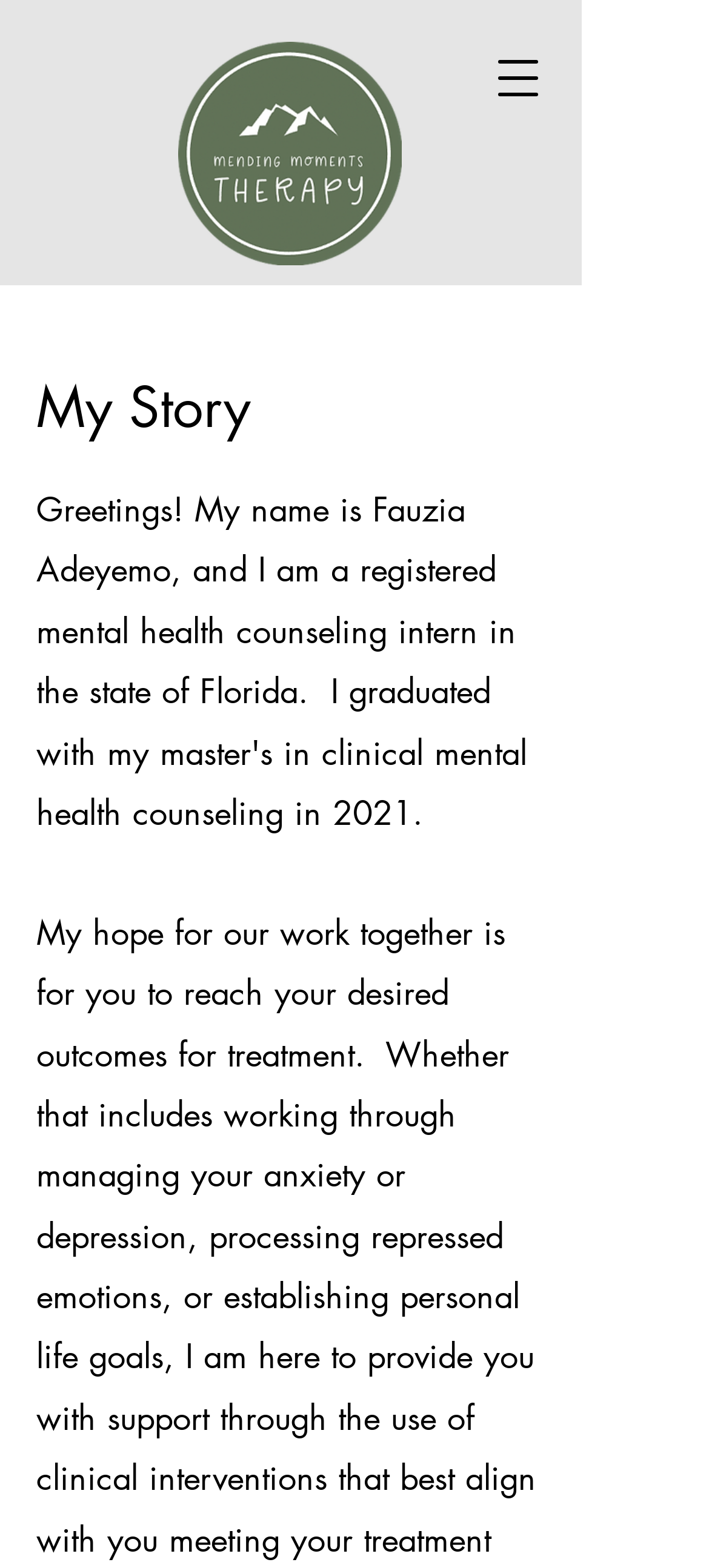For the following element description, predict the bounding box coordinates in the format (top-left x, top-left y, bottom-right x, bottom-right y). All values should be floating point numbers between 0 and 1. Description: aria-label="Open navigation menu"

[0.679, 0.027, 0.782, 0.073]